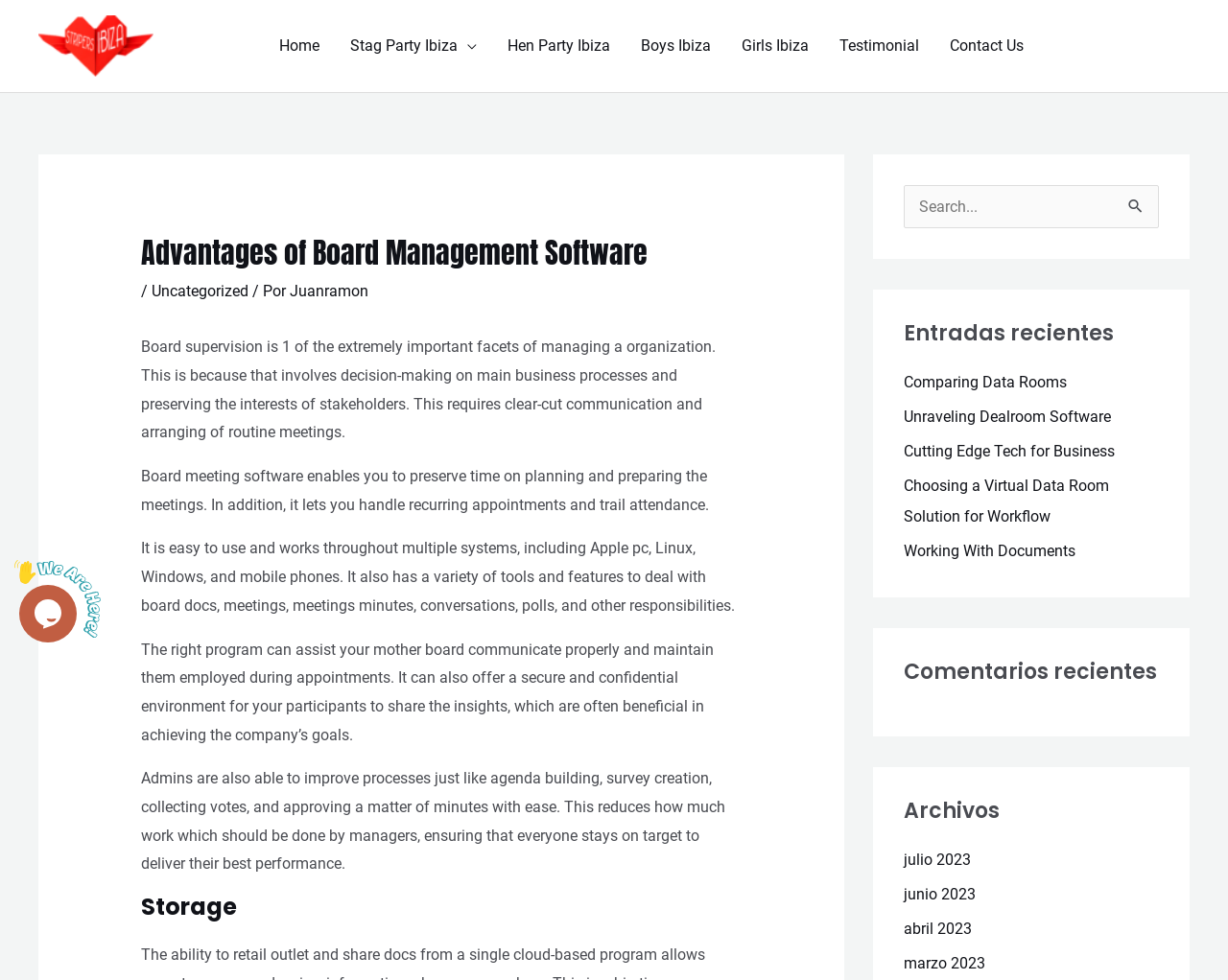Find the bounding box coordinates for the area that must be clicked to perform this action: "Click the link to Index of movies and series".

None